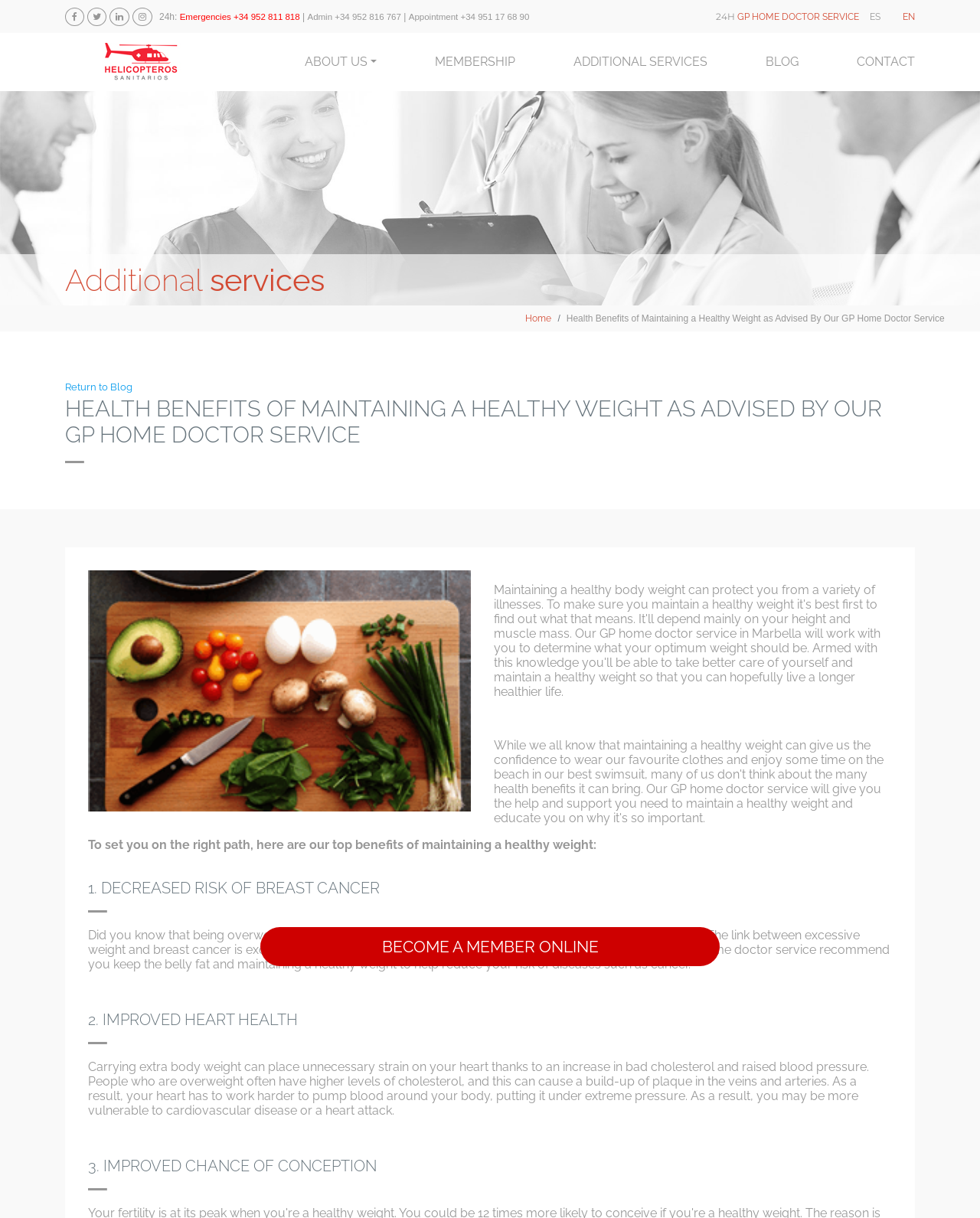Extract the bounding box coordinates for the UI element described by the text: "HOME". The coordinates should be in the form of [left, top, right, bottom] with values between 0 and 1.

None